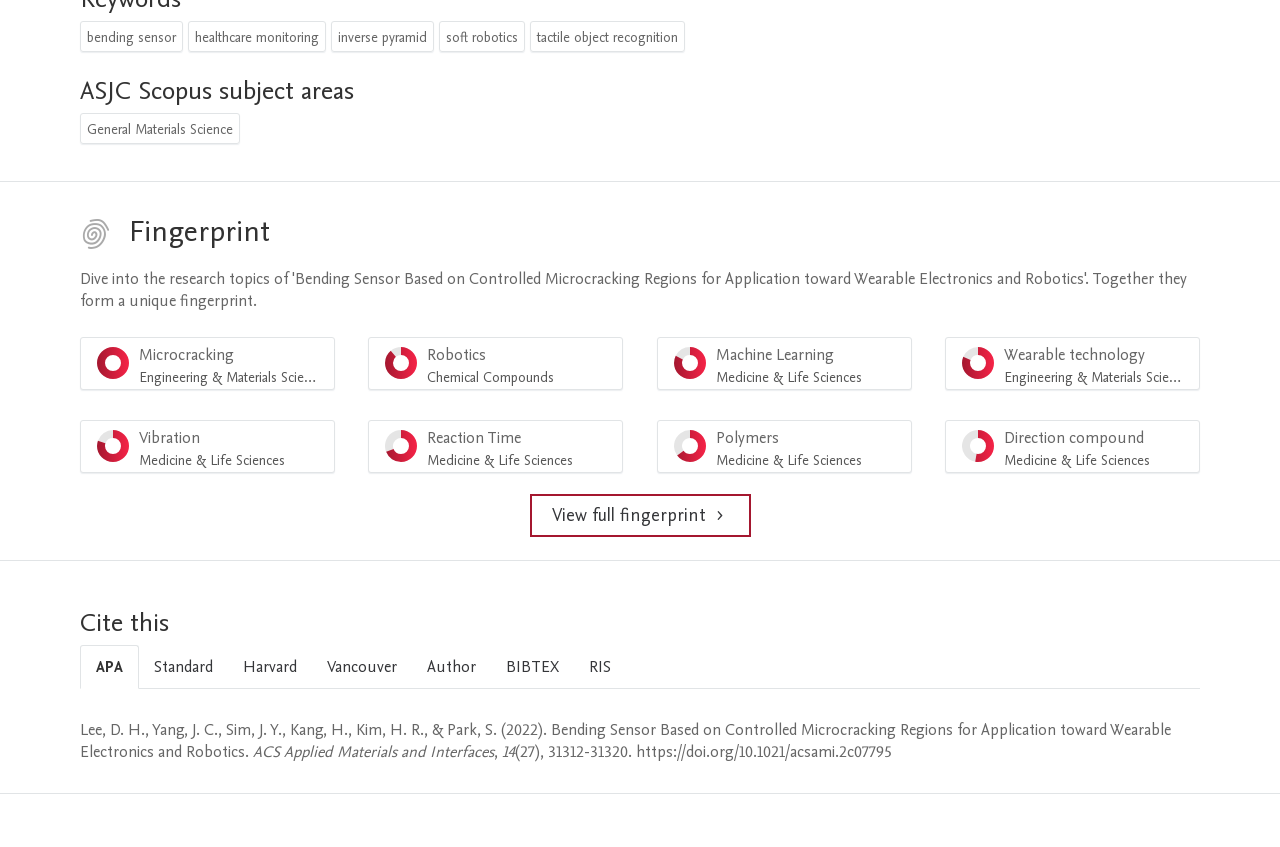What is the percentage of 'Microcracking Engineering & Materials Science'?
Analyze the screenshot and provide a detailed answer to the question.

The percentage of 'Microcracking Engineering & Materials Science' is 100% because the generic element '100%' is a child of the menuitem 'Microcracking Engineering & Materials Science'.